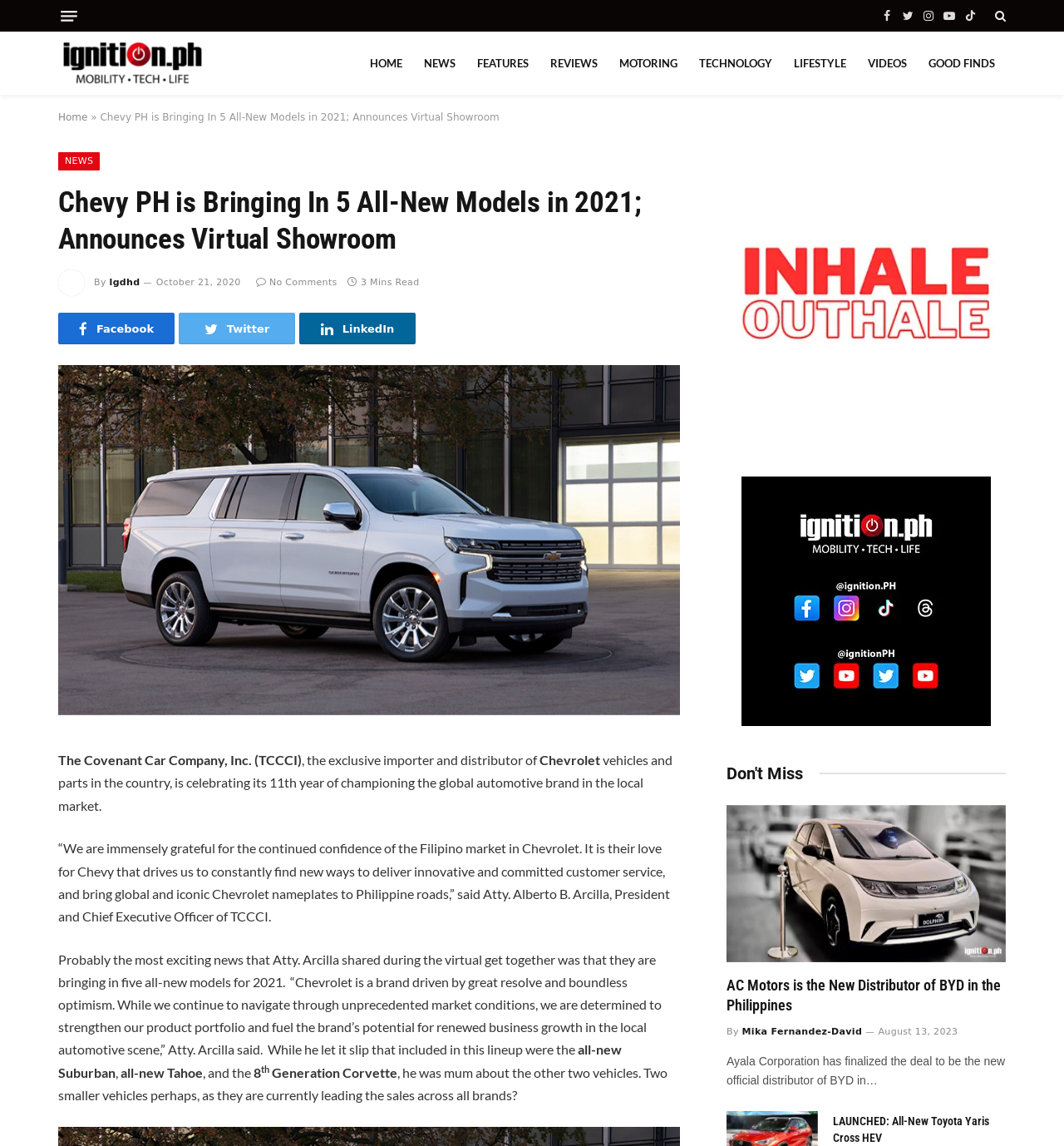What is the name of the company celebrating its 11th year?
Please answer the question with as much detail and depth as you can.

I found this answer by reading the text in the webpage, specifically the sentence that says 'The Covenant Car Company, Inc. (TCCCI), the exclusive importer and distributor of Chevrolet vehicles and parts in the country, is celebrating its 11th year of championing the global automotive brand'.